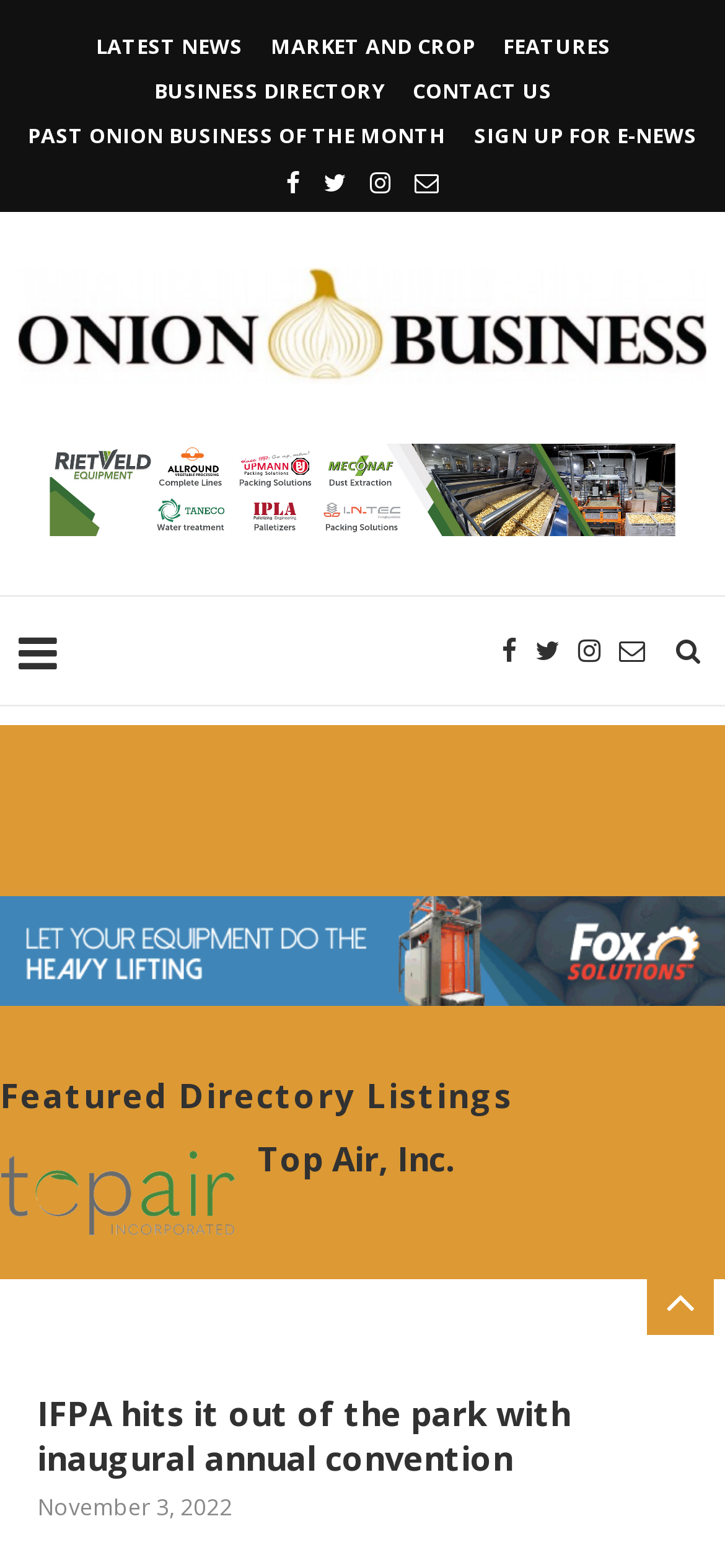How many navigation links are there at the top?
Respond to the question with a well-detailed and thorough answer.

I counted the number of navigation links by looking at the links at the top of the page, which are 'LATEST NEWS', 'MARKET AND CROP', 'FEATURES', 'BUSINESS DIRECTORY', and 'CONTACT US'. There are five of them.